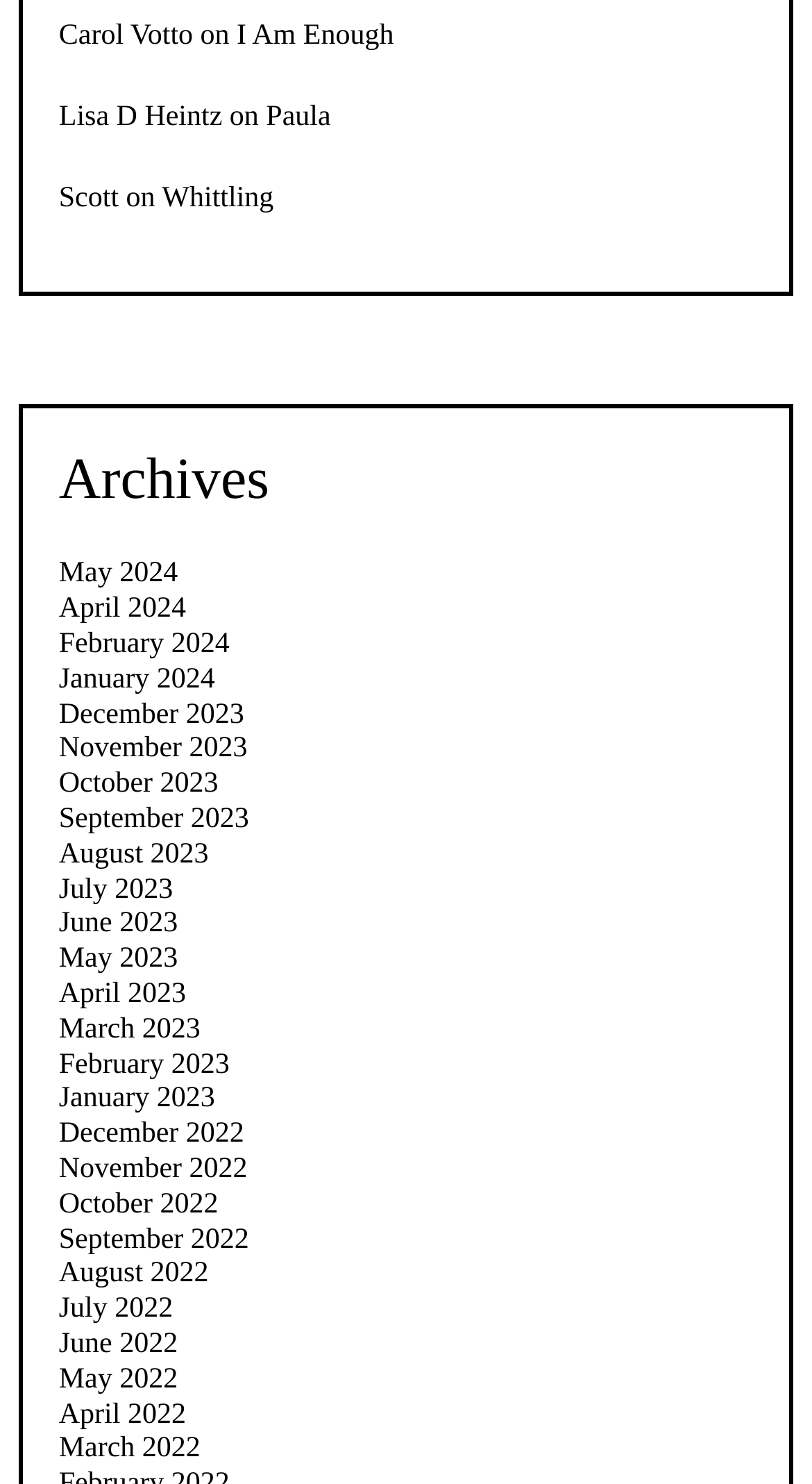Identify the bounding box coordinates for the UI element described as follows: "May 2022". Ensure the coordinates are four float numbers between 0 and 1, formatted as [left, top, right, bottom].

[0.072, 0.919, 0.219, 0.94]